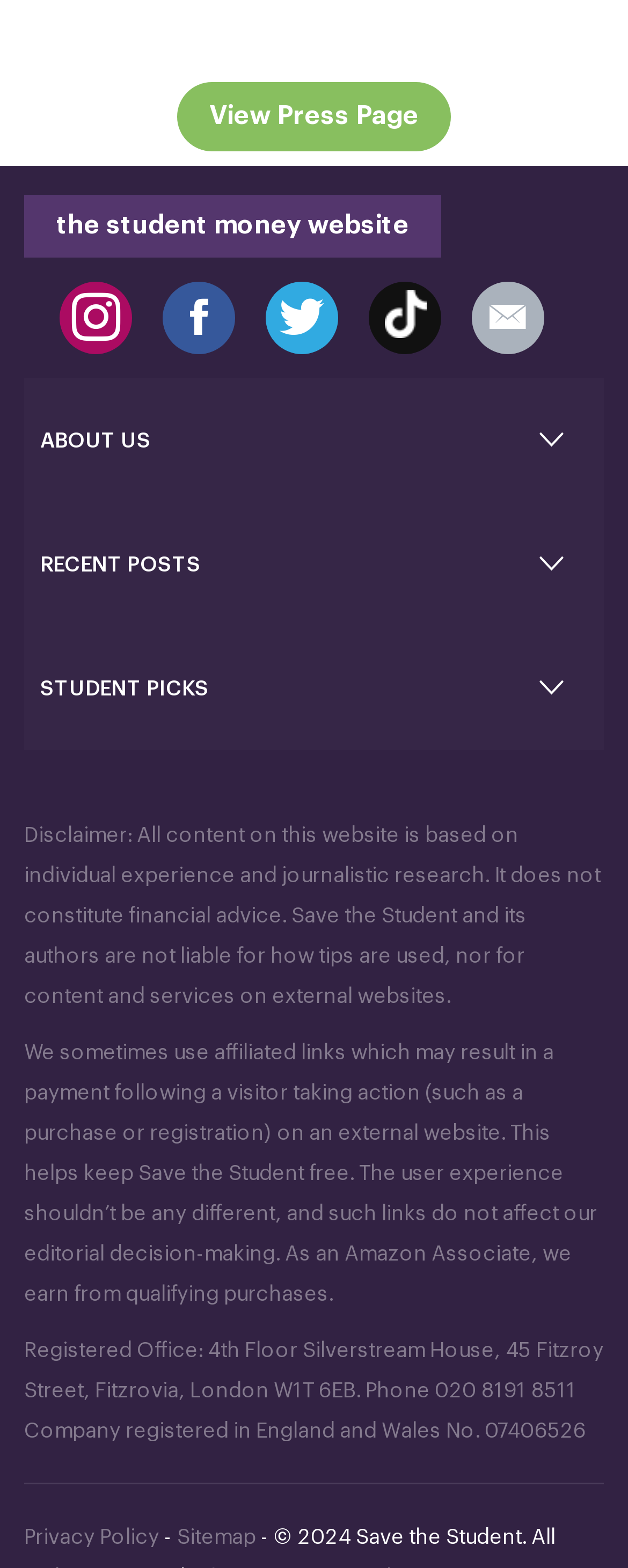Determine the coordinates of the bounding box that should be clicked to complete the instruction: "Open TikTok". The coordinates should be represented by four float numbers between 0 and 1: [left, top, right, bottom].

[0.587, 0.18, 0.703, 0.226]